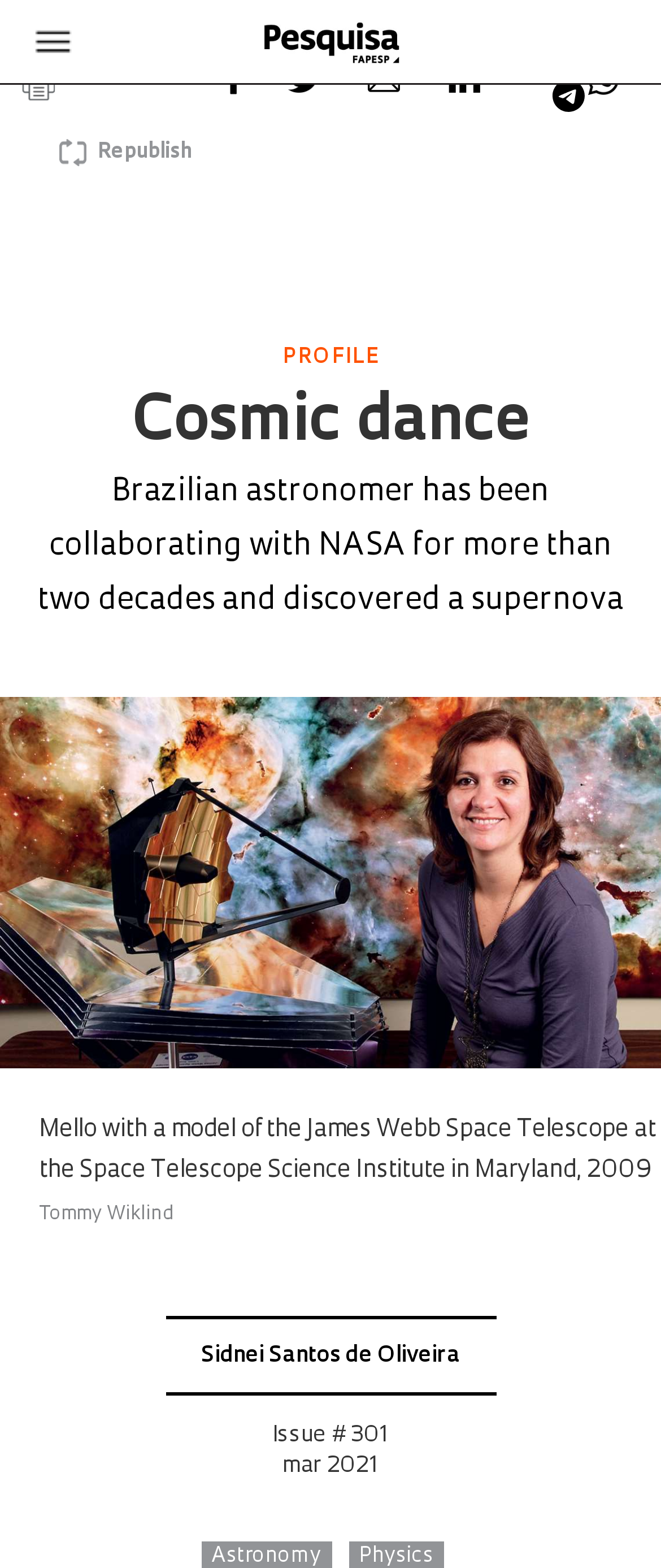Ascertain the bounding box coordinates for the UI element detailed here: "Cosmic dance". The coordinates should be provided as [left, top, right, bottom] with each value being a float between 0 and 1.

[0.199, 0.251, 0.801, 0.29]